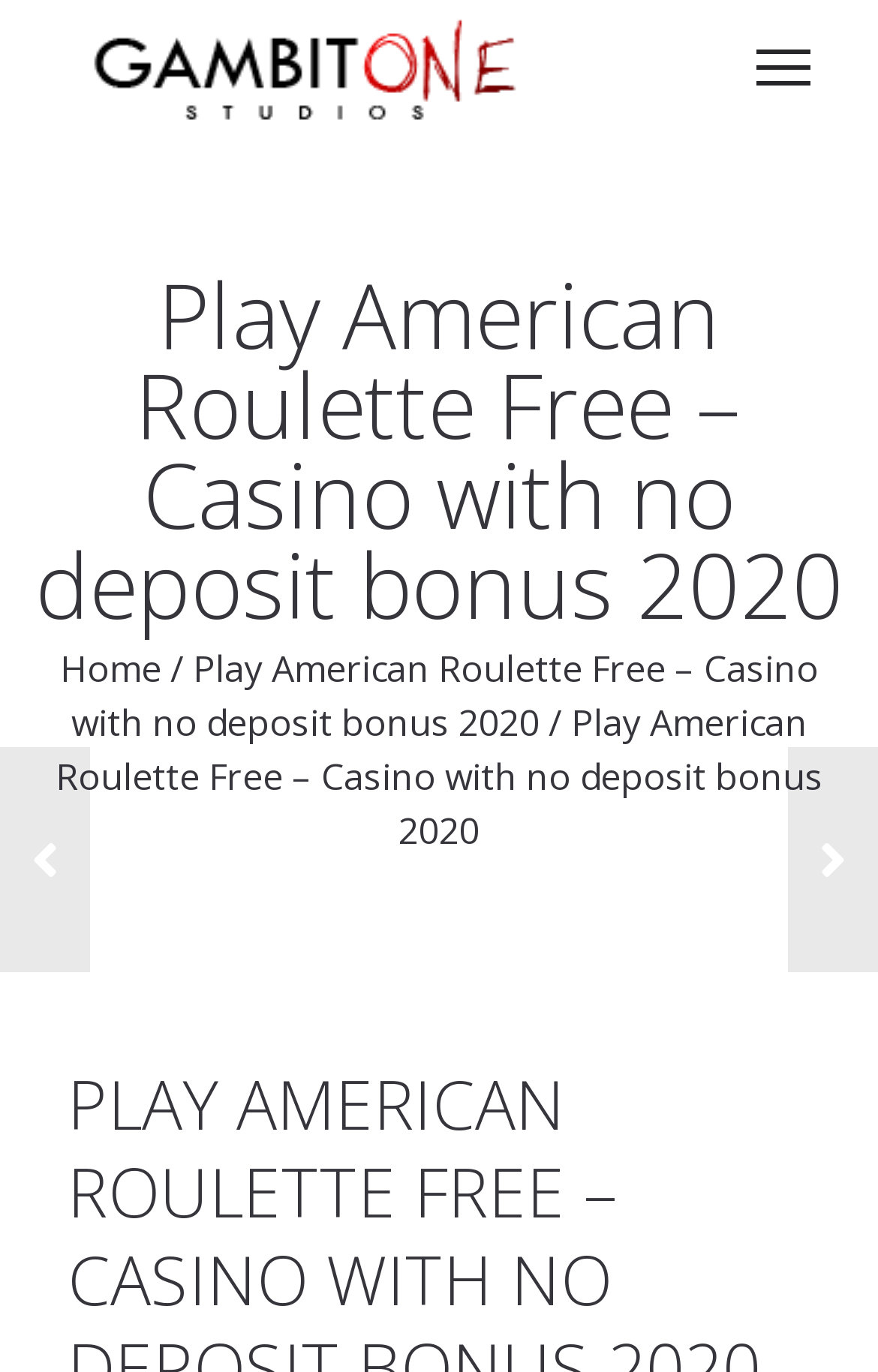Produce an extensive caption that describes everything on the webpage.

The webpage is about playing American Roulette for free and features a casino with a no deposit bonus for 2020. At the top left, there is a link and an image with the text "gambitONEstudios". 

Below this, there is a prominent heading that reads "Play American Roulette Free – Casino with no deposit bonus 2020", taking up most of the width of the page. 

On the top right, there is a link with no text. 

In the middle of the page, there is a navigation section with a link to "Home" on the left, followed by a slash, and then a link with the same text as the heading, "Play American Roulette Free – Casino with no deposit bonus 2020". 

Below the navigation section, there is a static text that duplicates the heading, "Play American Roulette Free – Casino with no deposit bonus 2020".